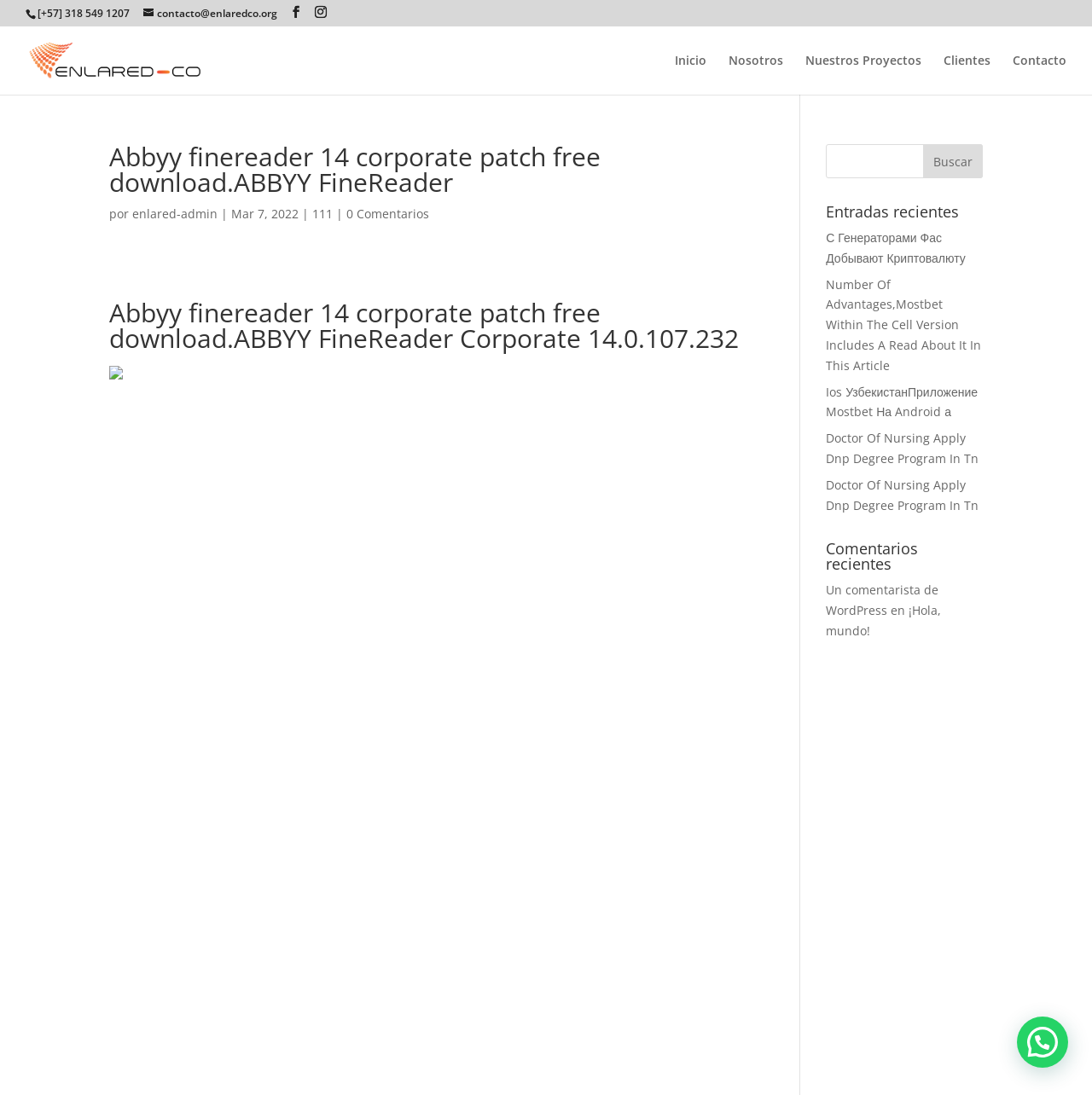What is the purpose of the search bar?
Could you please answer the question thoroughly and with as much detail as possible?

The search bar is located at the top right corner of the webpage, and it has a textbox and a button labeled 'Buscar'. This suggests that the search bar is used to search for content within the website.